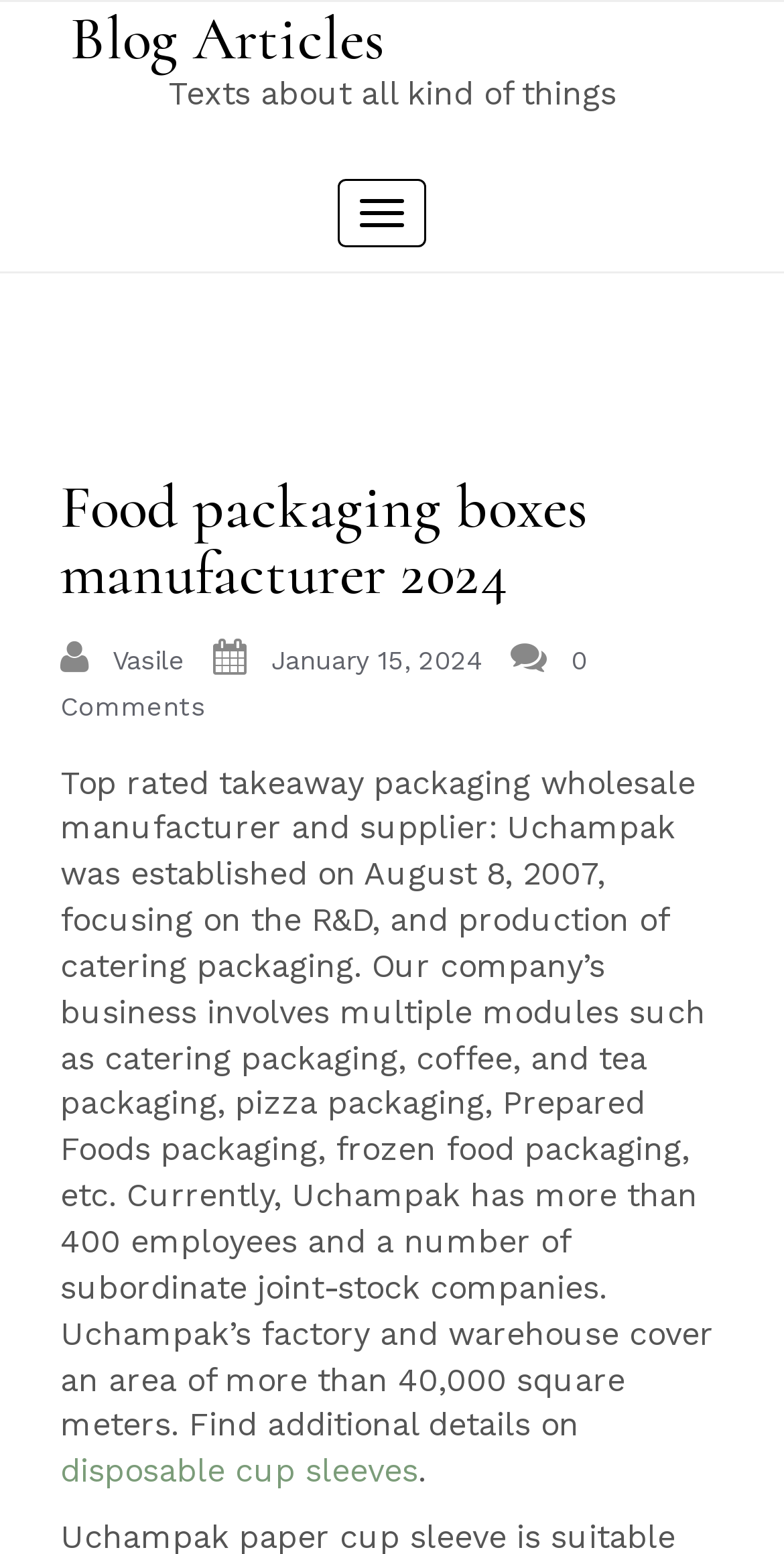Summarize the webpage with intricate details.

The webpage appears to be a blog article page, with a heading "Blog Articles" at the top left corner. Below the heading, there is a link with the same text "Blog Articles". To the right of the heading, there is a static text "Texts about all kind of things". 

On the top right side, there is a button "Toggle navigation" which is not expanded. When expanded, it reveals a header section with a heading "Food packaging boxes manufacturer 2024" at the top. Below the heading, there are three links: "Vasile", "January 15, 2024", and "0 Comments". 

Below the header section, there is a long paragraph of static text that describes Uchampak, a company that manufactures and supplies takeaway packaging. The text explains the company's history, business modules, and factory details. At the end of the paragraph, there is a link to "disposable cup sleeves".